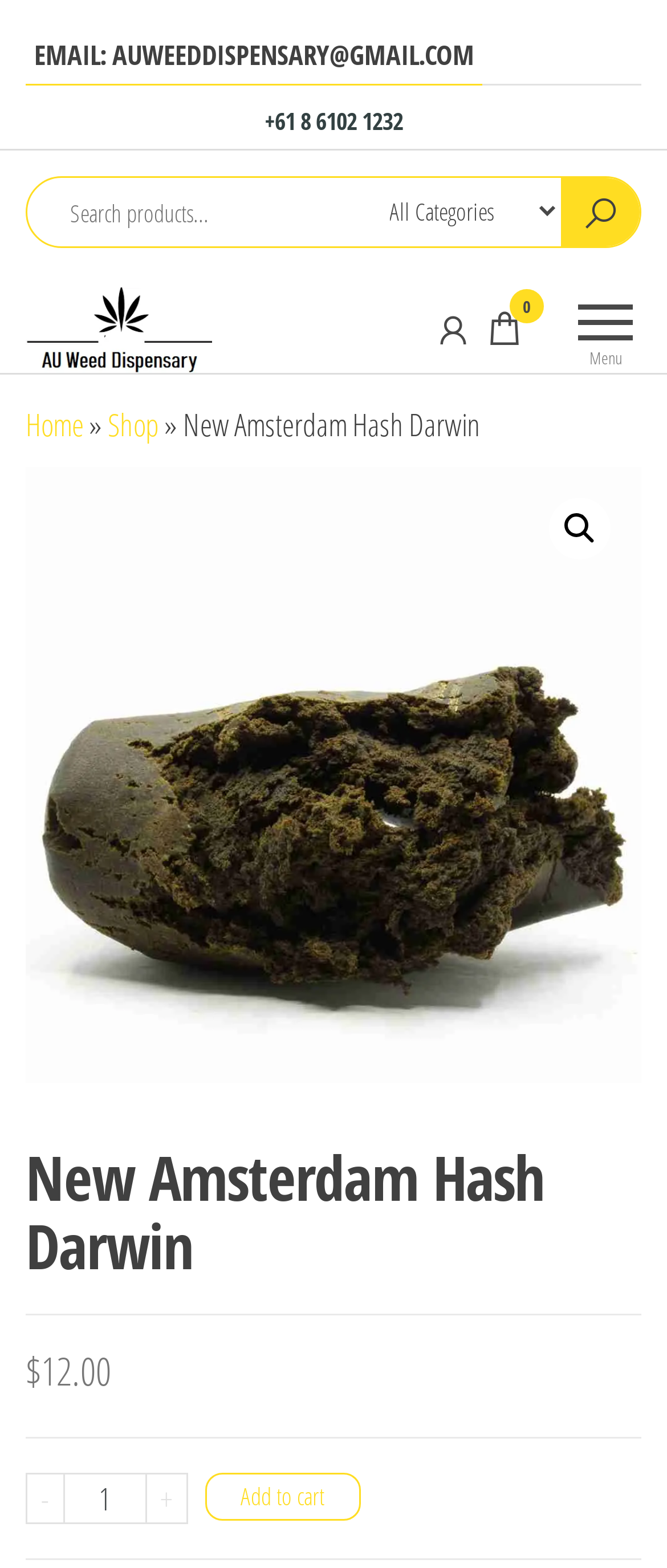Please give a short response to the question using one word or a phrase:
How many buttons are there in the product quantity section?

3